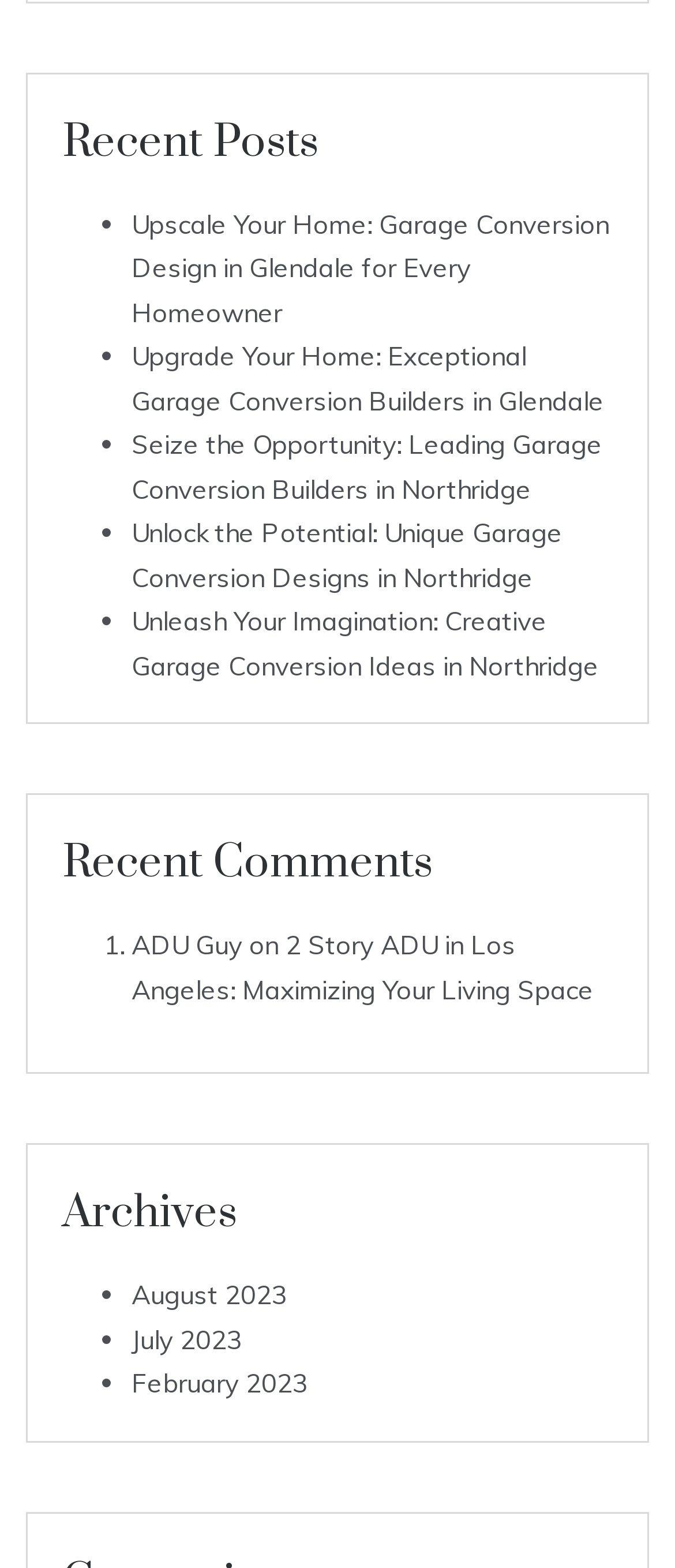Respond to the question below with a single word or phrase: What is the title of the first recent post?

Upscale Your Home: Garage Conversion Design in Glendale for Every Homeowner